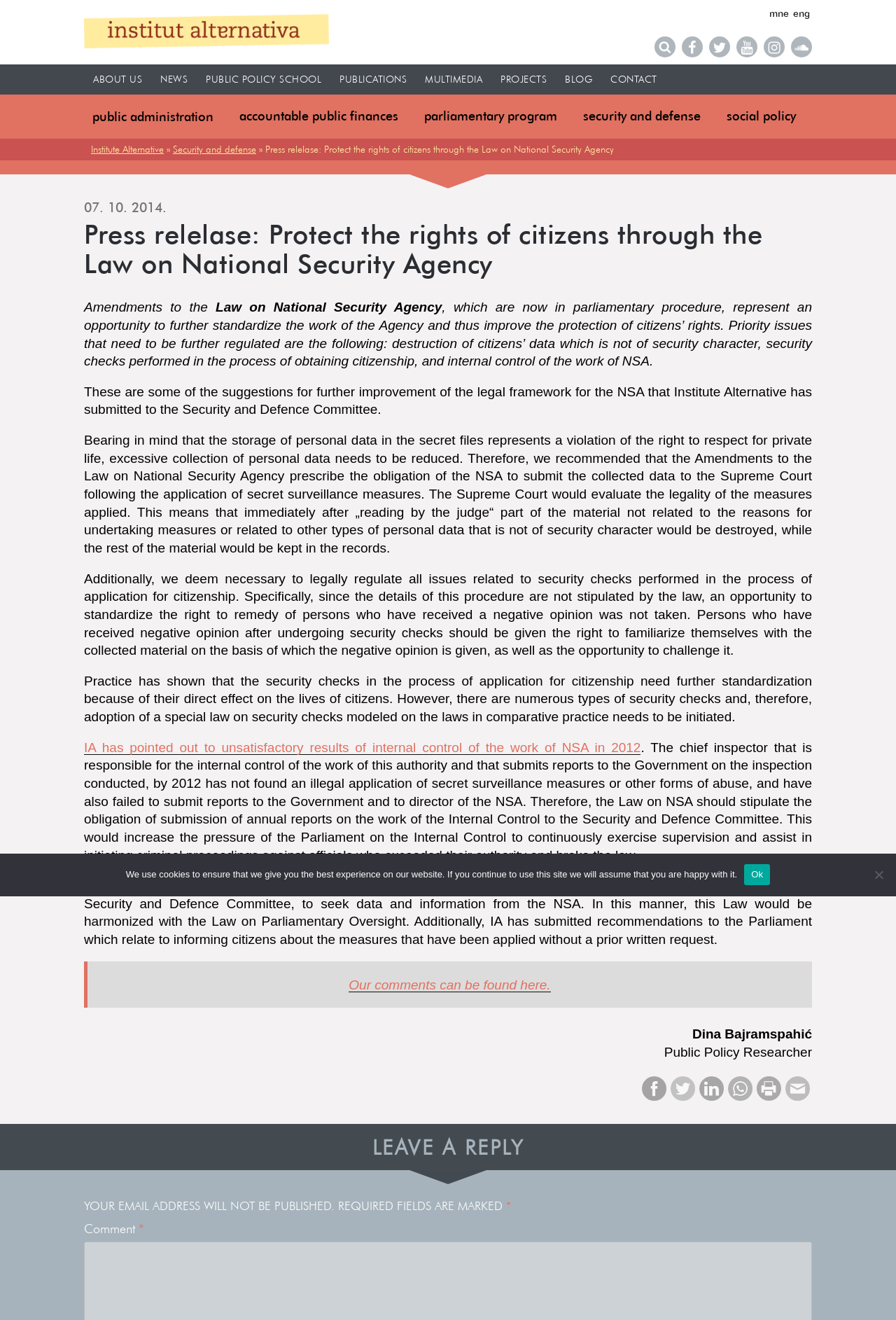Provide your answer in a single word or phrase: 
How many paragraphs are in the article?

7